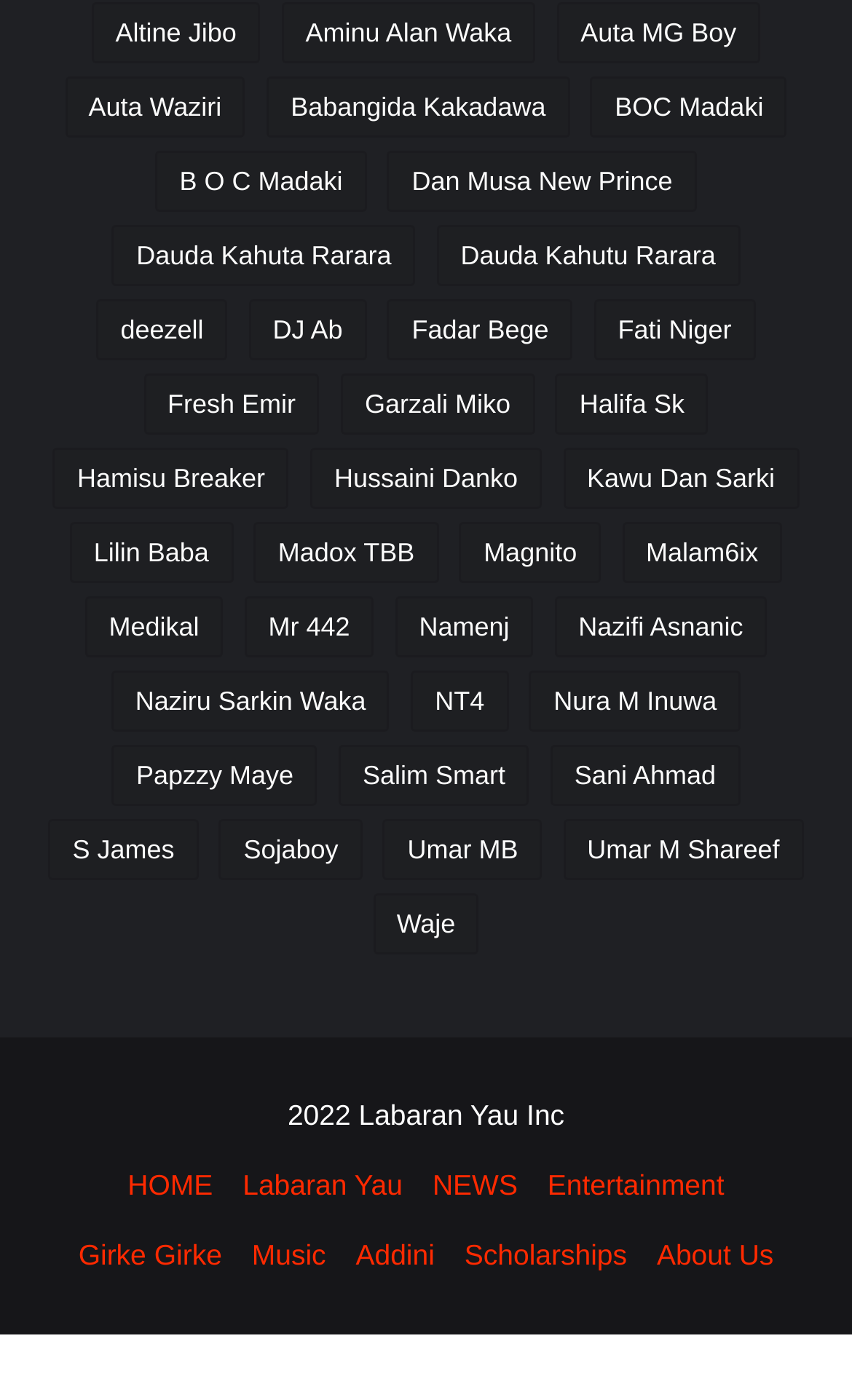How many links are on the webpage?
Relying on the image, give a concise answer in one word or a brief phrase.

1022